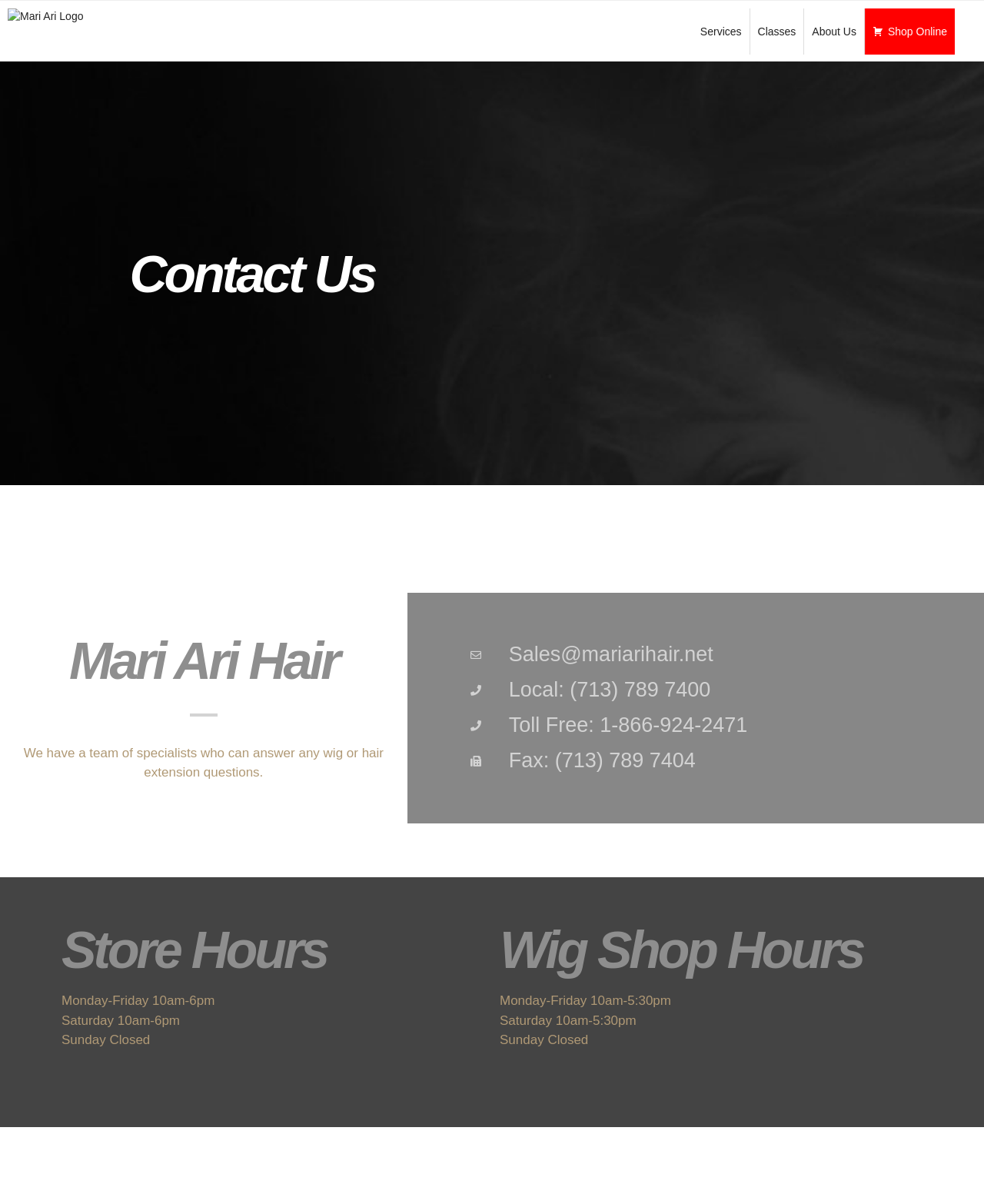Based on the element description: "Classes", identify the UI element and provide its bounding box coordinates. Use four float numbers between 0 and 1, [left, top, right, bottom].

[0.762, 0.007, 0.817, 0.045]